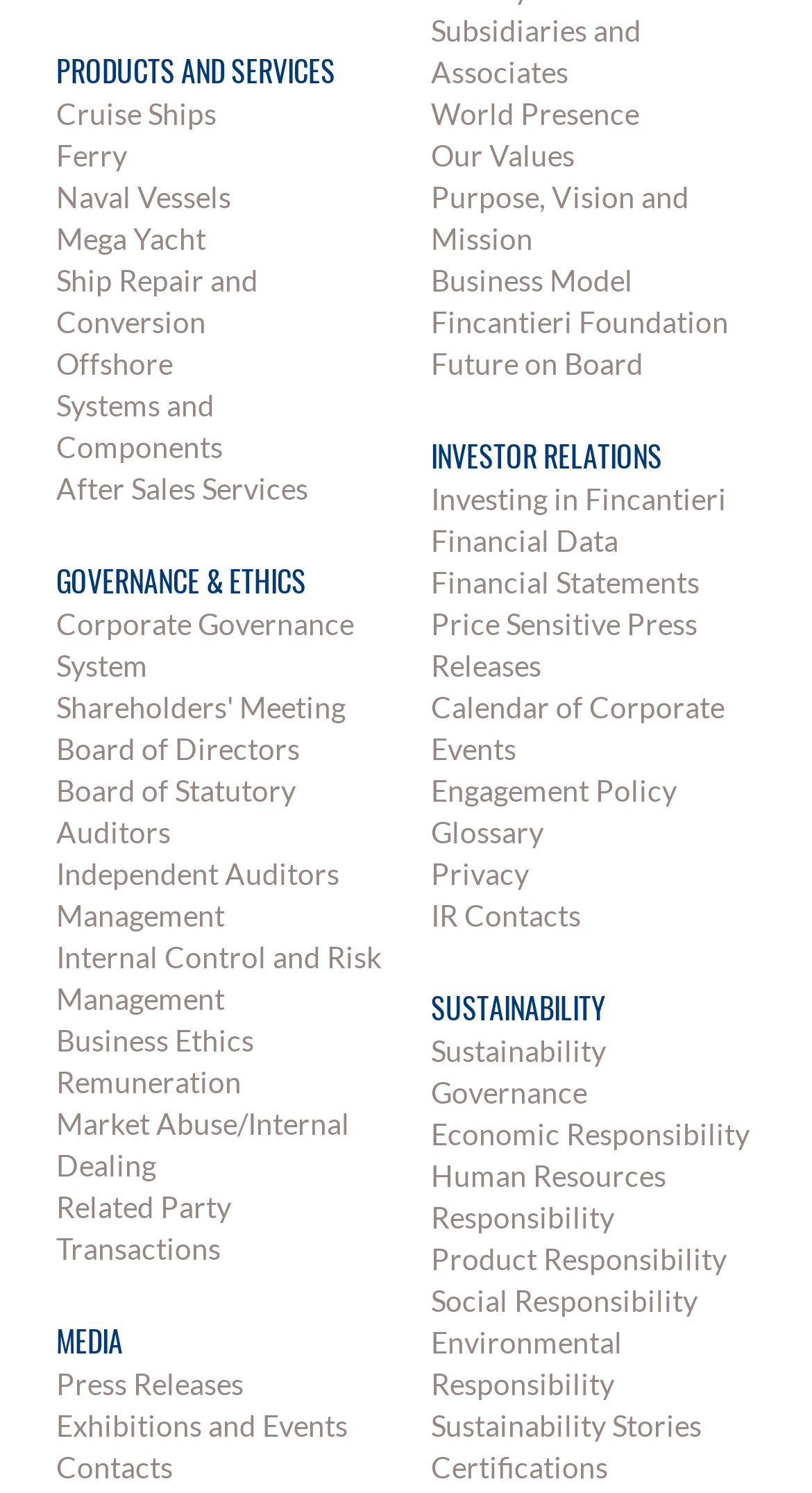Provide the bounding box coordinates of the section that needs to be clicked to accomplish the following instruction: "Learn about investor relations."

[0.531, 0.291, 0.815, 0.32]